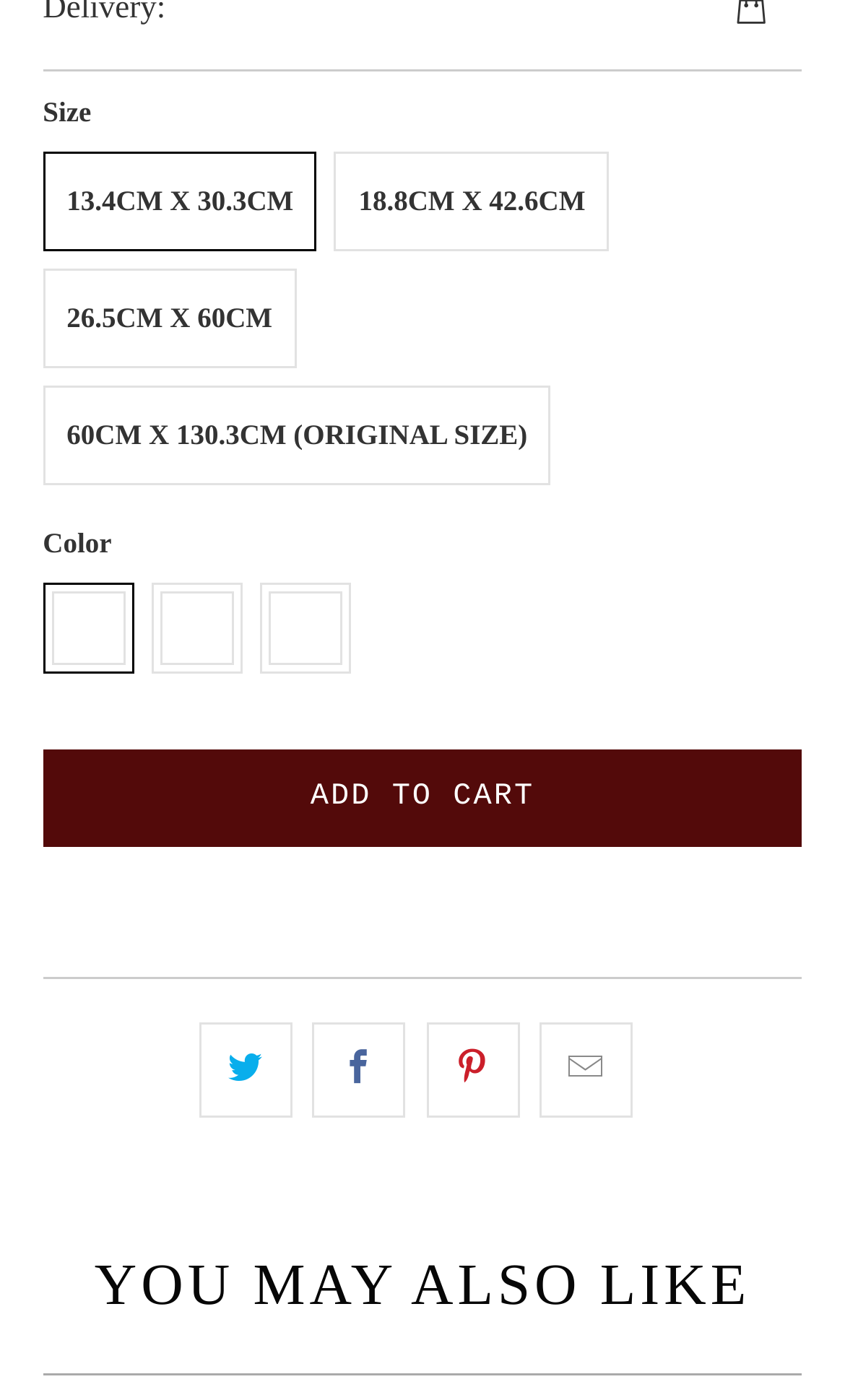Provide a brief response to the question below using one word or phrase:
How many social media links are available?

4